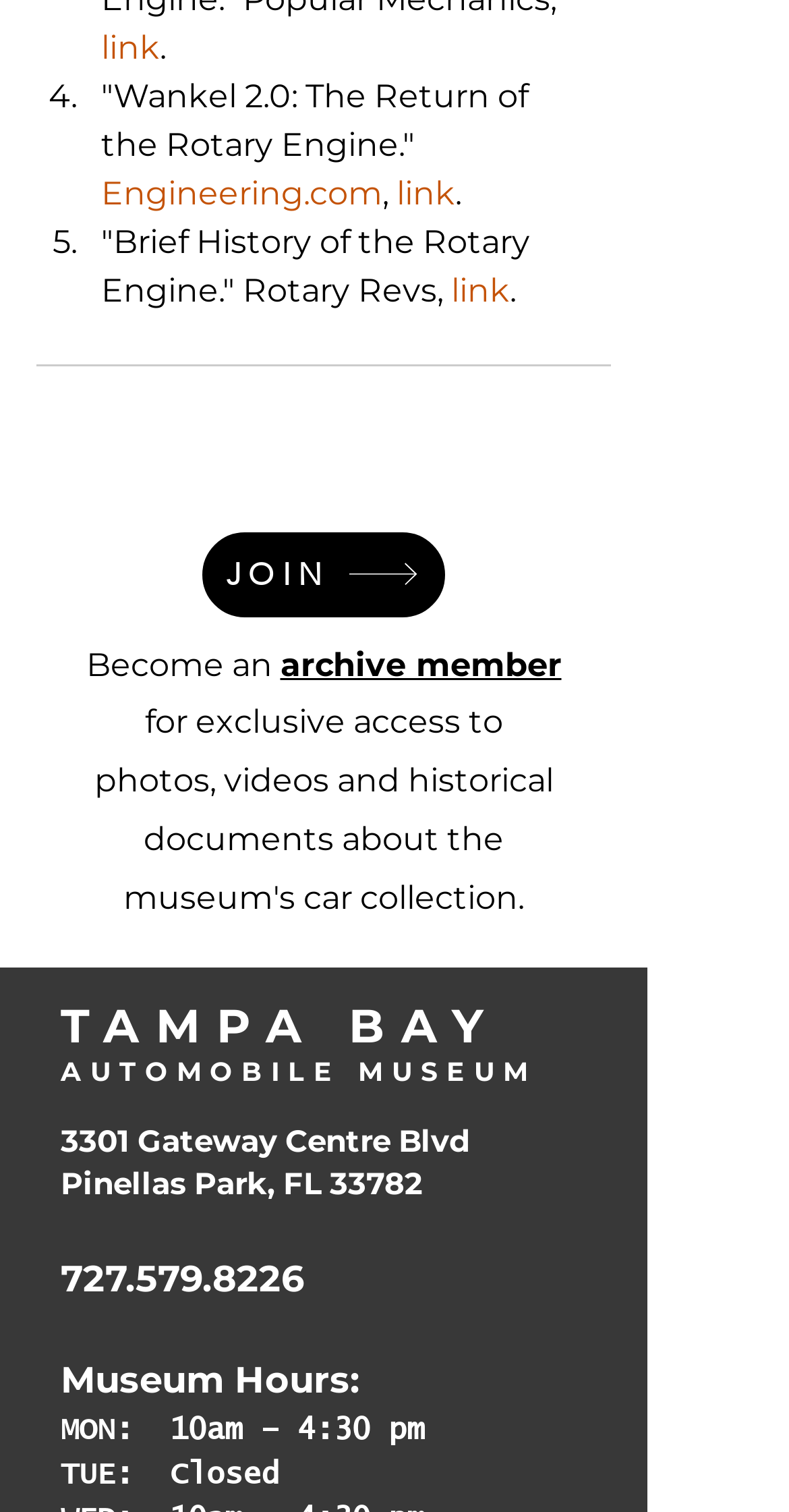Please locate the bounding box coordinates of the element that should be clicked to complete the given instruction: "Click on the link to Engineering.com".

[0.128, 0.115, 0.485, 0.14]